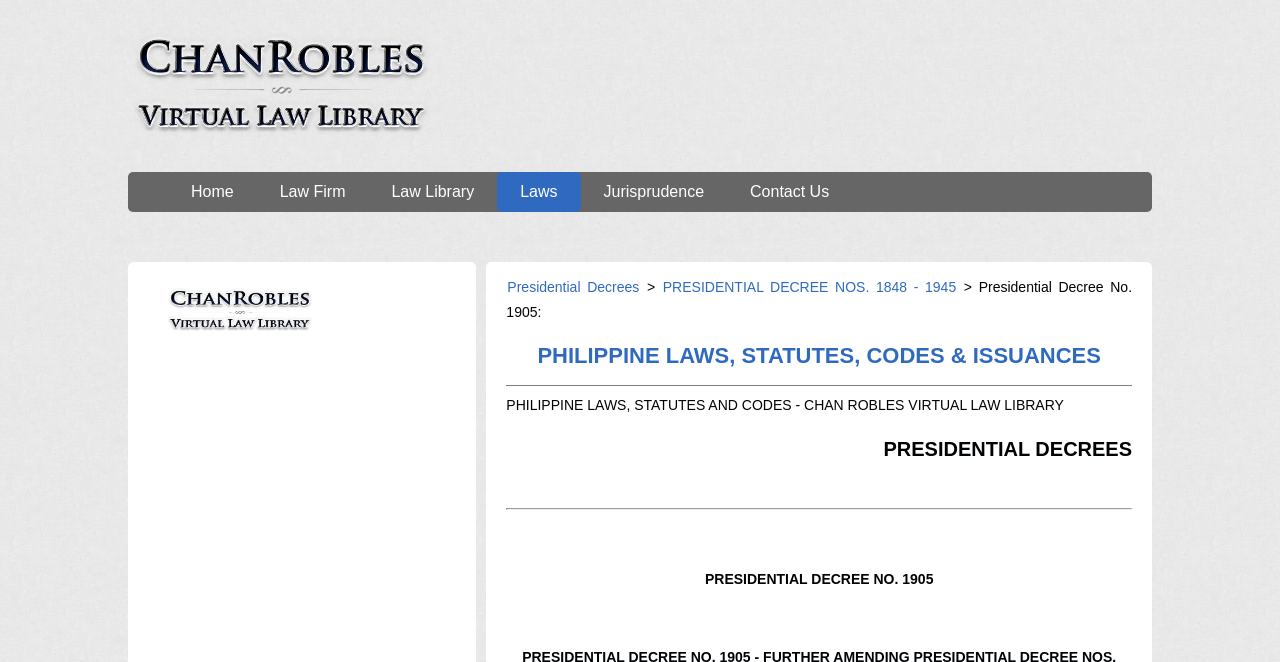Locate the bounding box coordinates of the clickable area needed to fulfill the instruction: "Explore Presidential Decrees".

[0.396, 0.662, 0.884, 0.695]